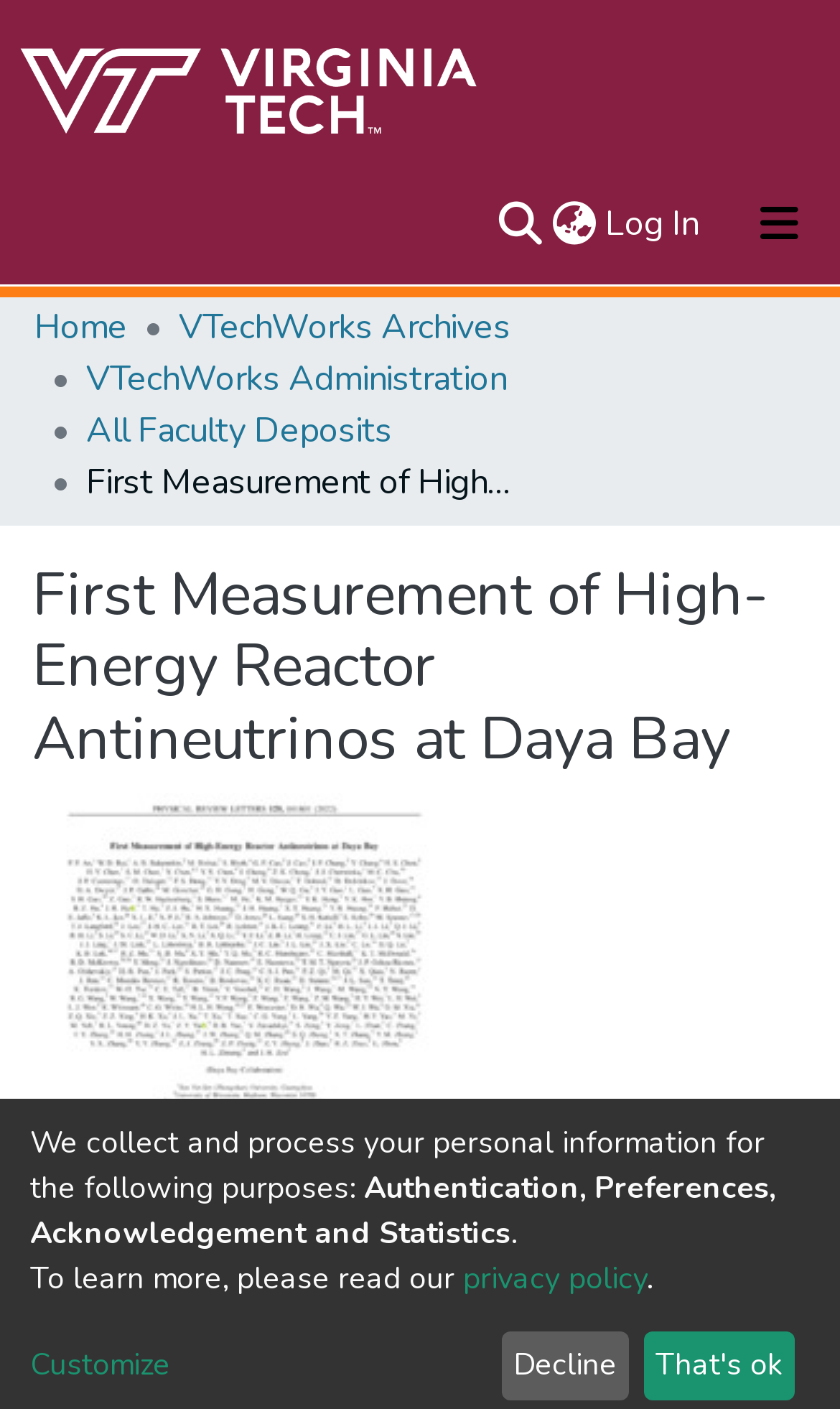Pinpoint the bounding box coordinates of the clickable element needed to complete the instruction: "Click the IRS Form 990 link". The coordinates should be provided as four float numbers between 0 and 1: [left, top, right, bottom].

None